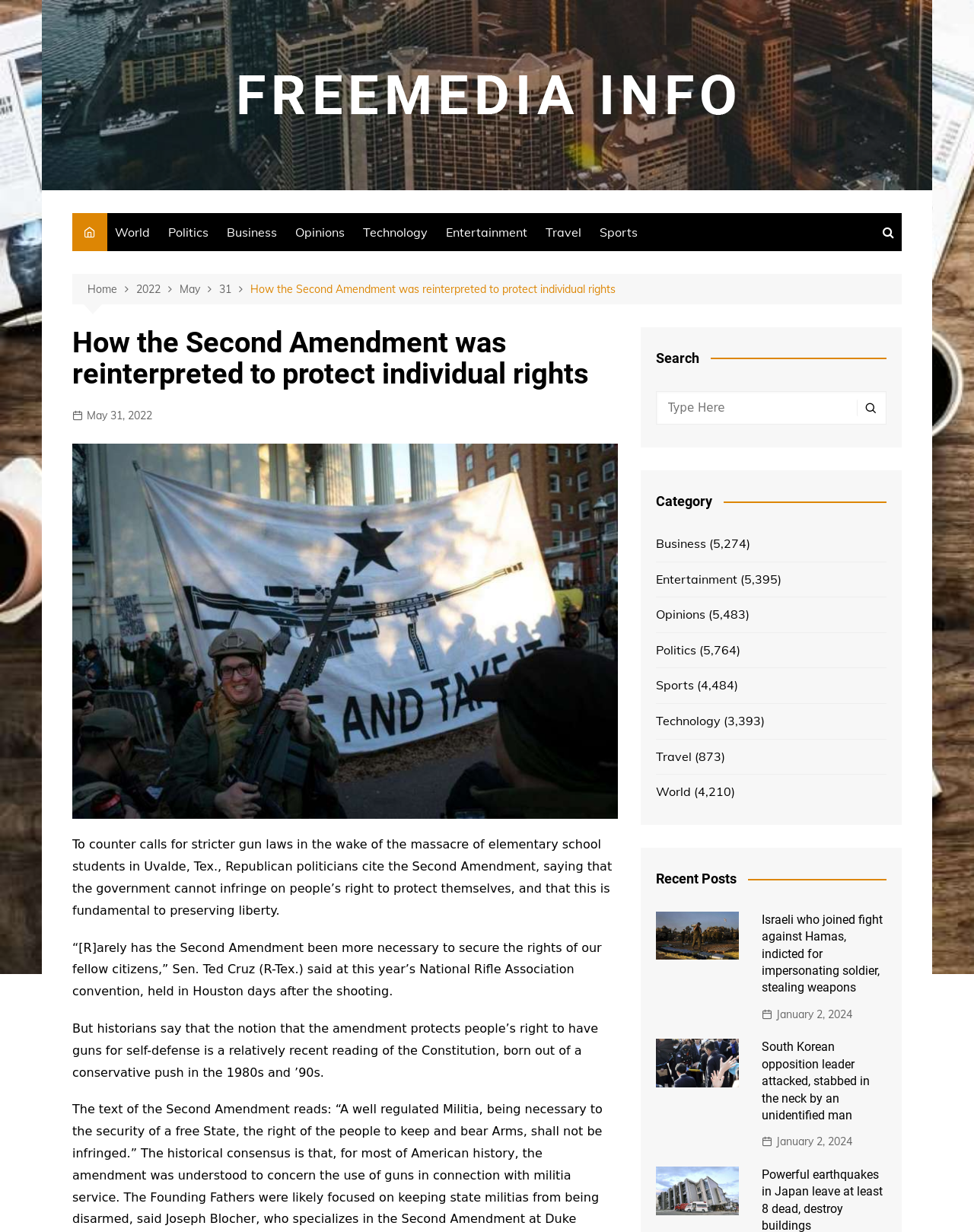Could you specify the bounding box coordinates for the clickable section to complete the following instruction: "Browse the Business category"?

[0.673, 0.434, 0.725, 0.449]